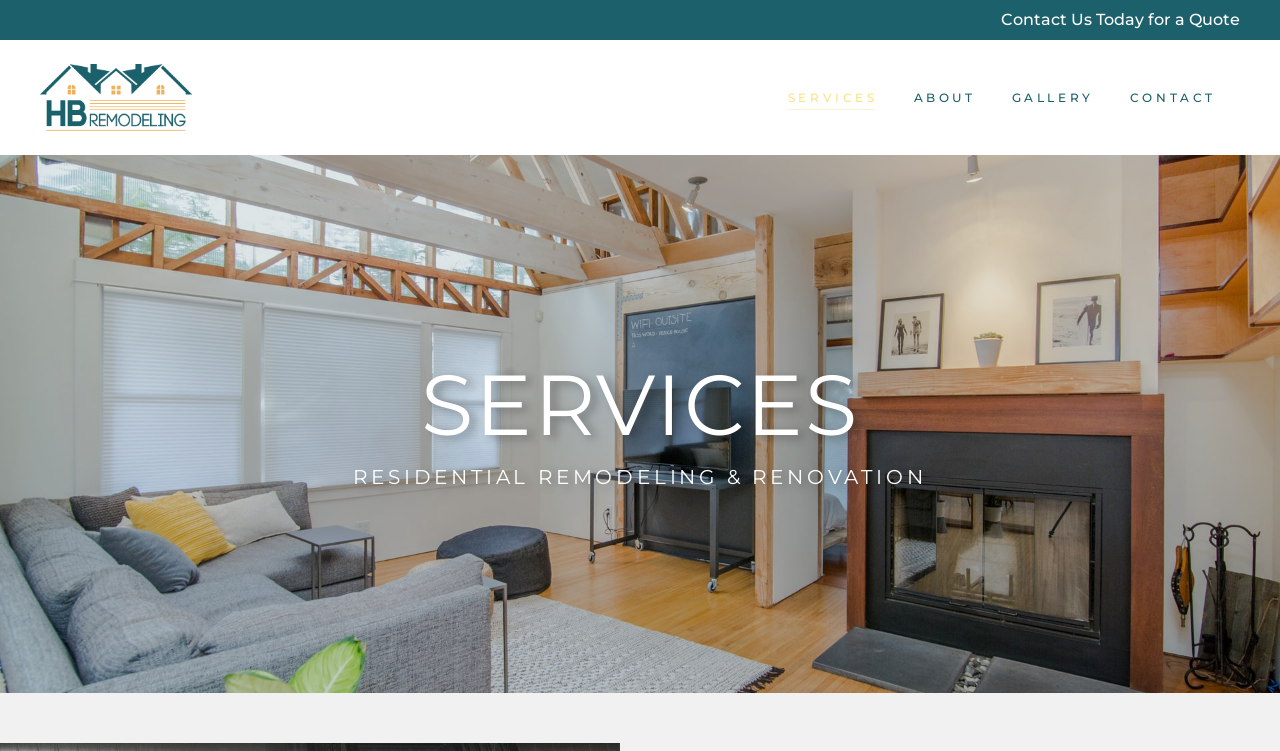What is the bounding box coordinate of the 'Contact Us Today for a Quote' link? Based on the image, give a response in one word or a short phrase.

[0.782, 0.014, 0.969, 0.039]